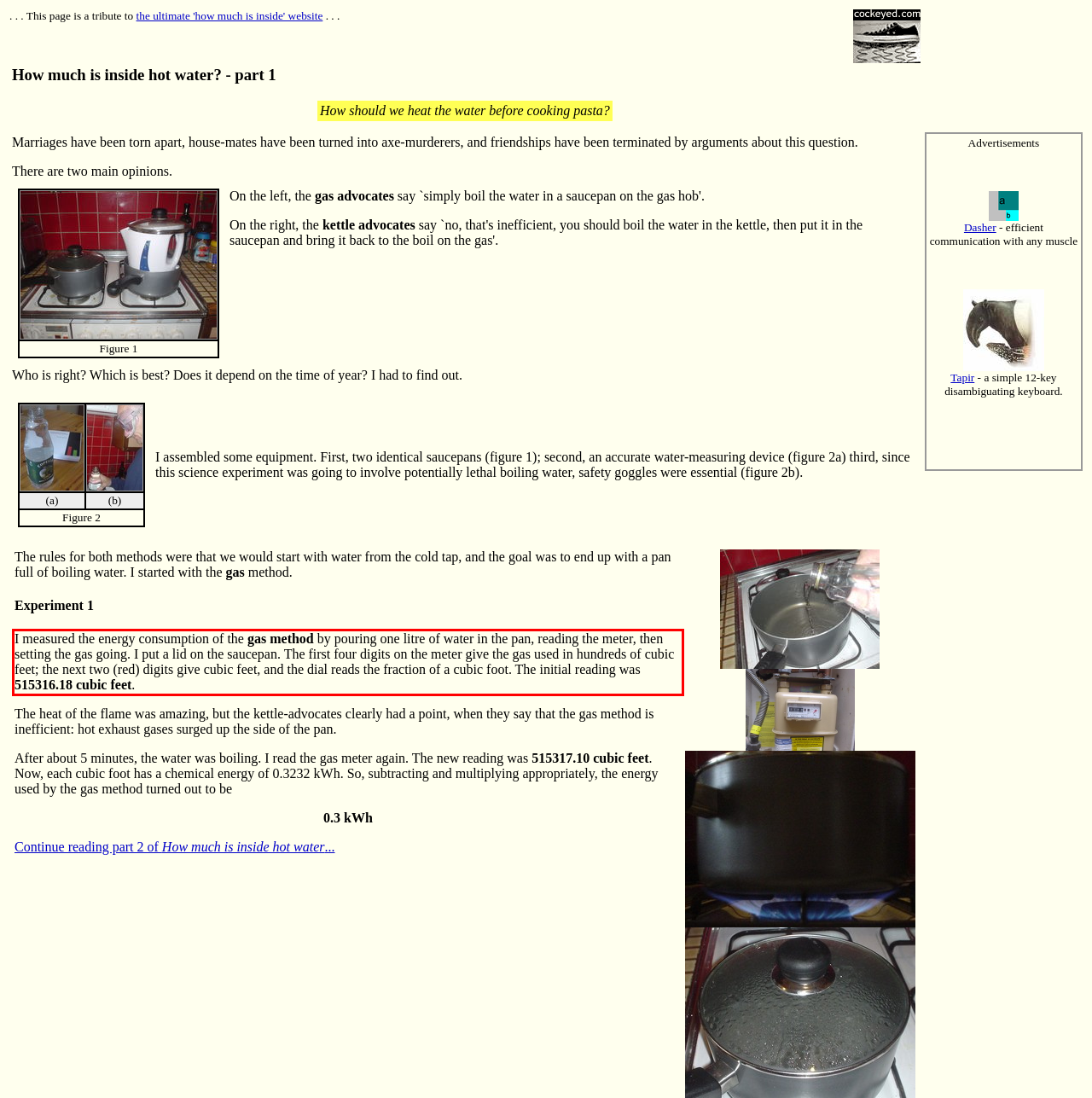You have a screenshot of a webpage with a red bounding box. Use OCR to generate the text contained within this red rectangle.

I measured the energy consumption of the gas method by pouring one litre of water in the pan, reading the meter, then setting the gas going. I put a lid on the saucepan. The first four digits on the meter give the gas used in hundreds of cubic feet; the next two (red) digits give cubic feet, and the dial reads the fraction of a cubic foot. The initial reading was 515316.18 cubic feet.